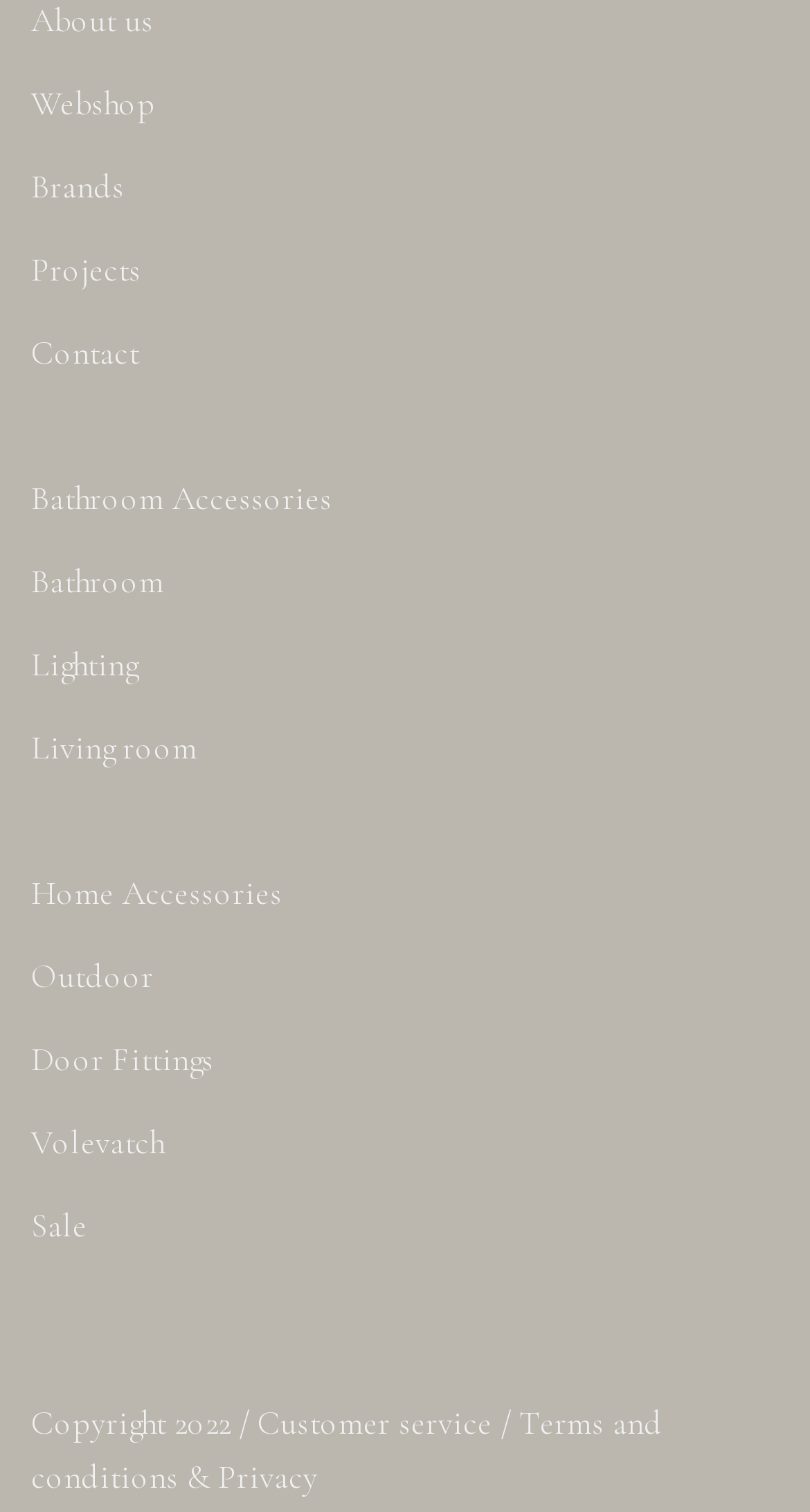Provide the bounding box coordinates for the UI element that is described by this text: "Terms and conditions & Privacy". The coordinates should be in the form of four float numbers between 0 and 1: [left, top, right, bottom].

[0.038, 0.928, 0.818, 0.991]